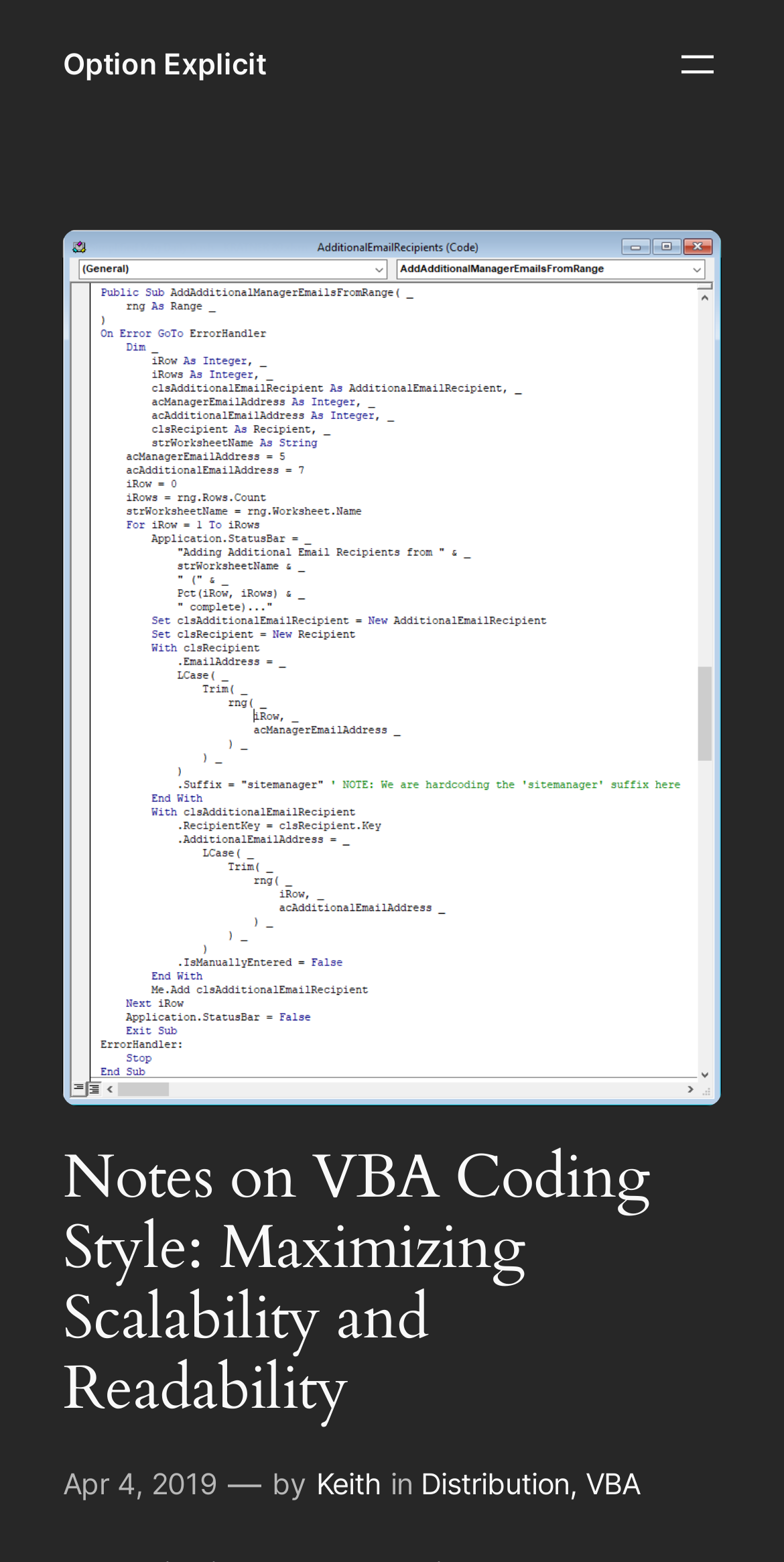Find the bounding box coordinates for the element described here: "VBA".

[0.747, 0.938, 0.816, 0.96]